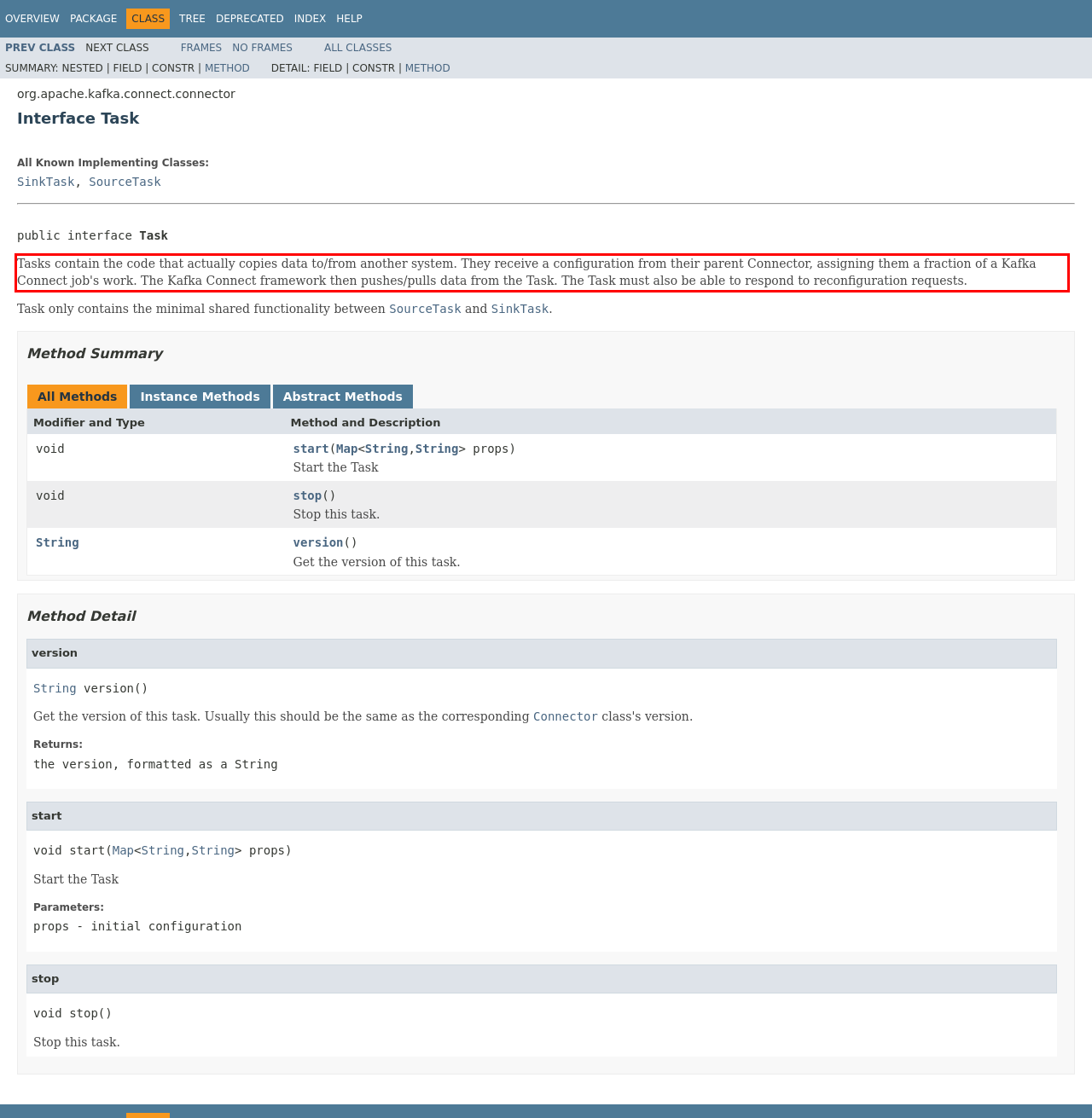Identify and transcribe the text content enclosed by the red bounding box in the given screenshot.

Tasks contain the code that actually copies data to/from another system. They receive a configuration from their parent Connector, assigning them a fraction of a Kafka Connect job's work. The Kafka Connect framework then pushes/pulls data from the Task. The Task must also be able to respond to reconfiguration requests.